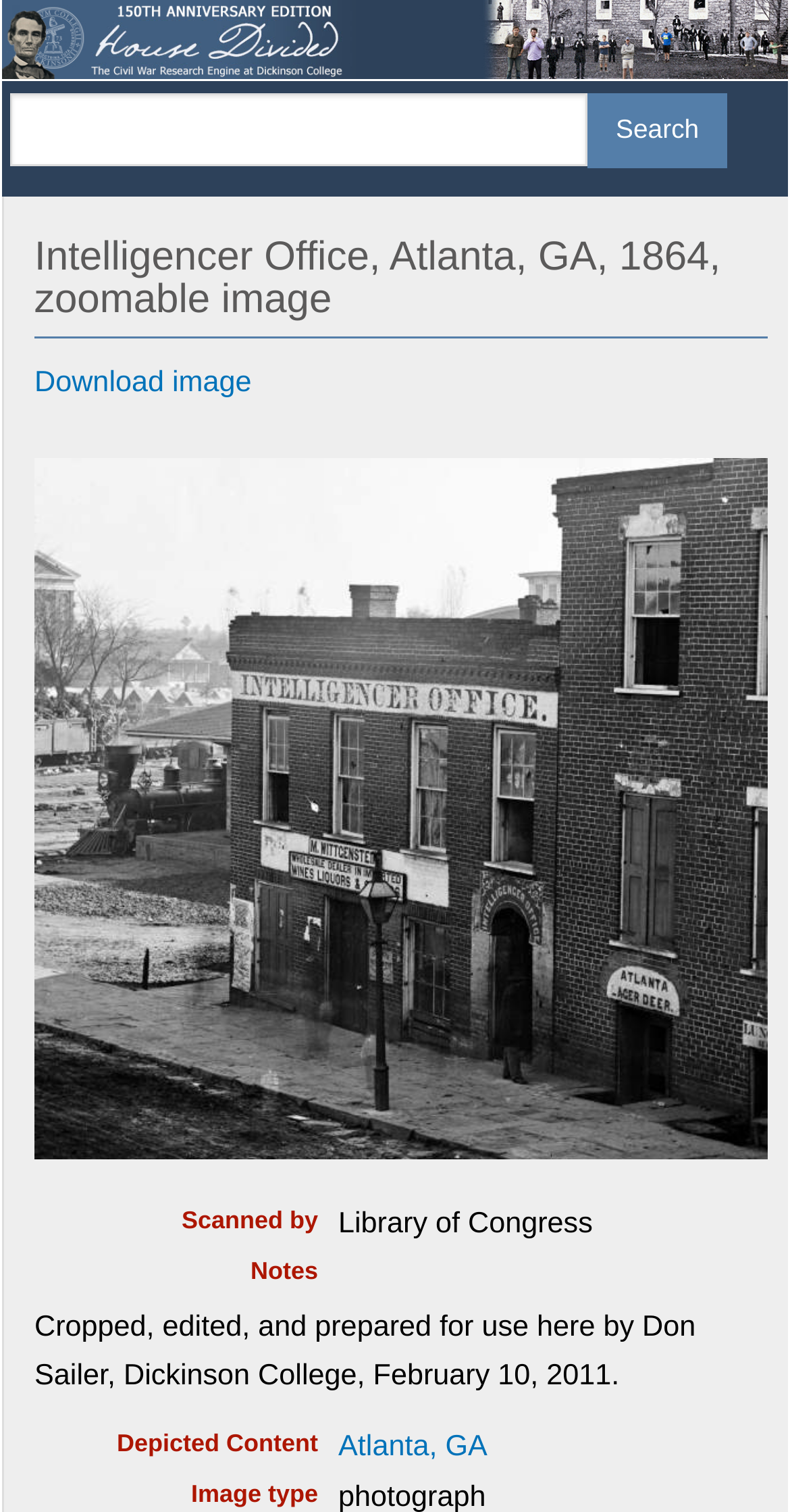Extract the bounding box coordinates of the UI element described by: "Atlanta, GA". The coordinates should include four float numbers ranging from 0 to 1, e.g., [left, top, right, bottom].

[0.428, 0.946, 0.617, 0.967]